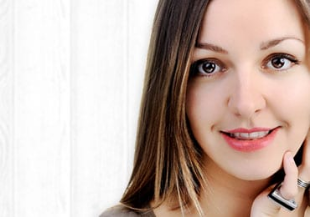Please provide a brief answer to the following inquiry using a single word or phrase:
What is the topic related to the article?

Skincare and beauty